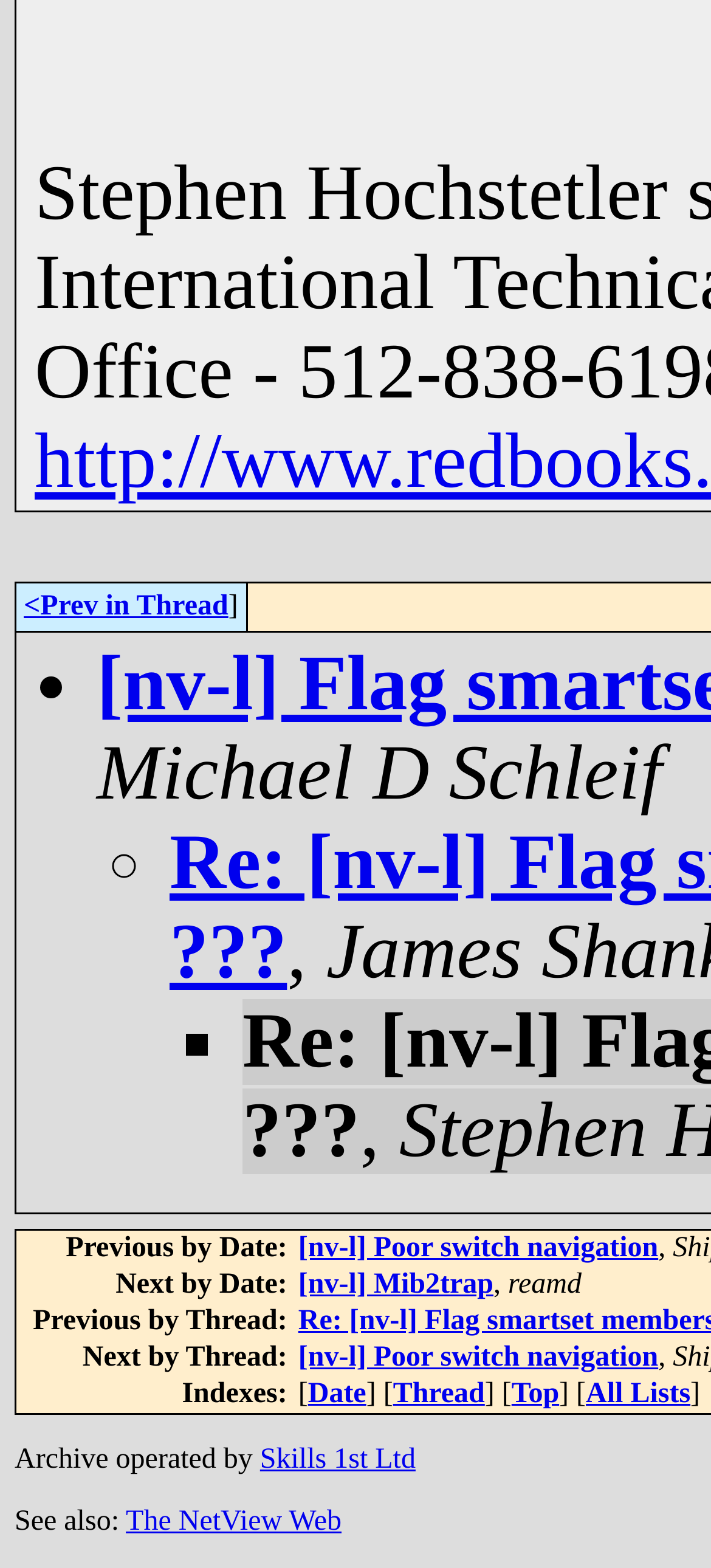Can you provide the bounding box coordinates for the element that should be clicked to implement the instruction: "view poor switch navigation"?

[0.419, 0.786, 0.926, 0.806]